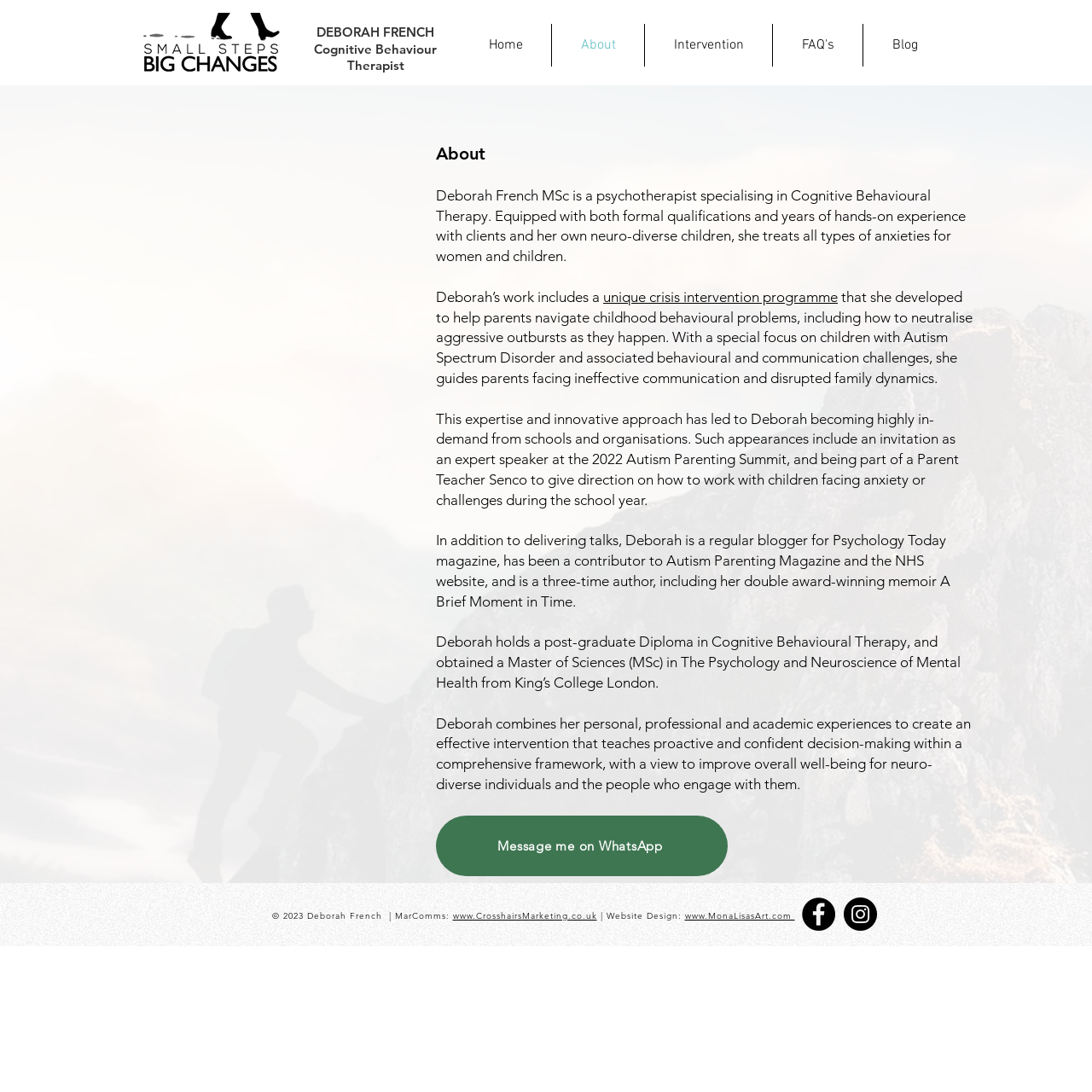Identify the bounding box coordinates of the region that needs to be clicked to carry out this instruction: "Message Deborah French on WhatsApp". Provide these coordinates as four float numbers ranging from 0 to 1, i.e., [left, top, right, bottom].

[0.399, 0.746, 0.666, 0.802]